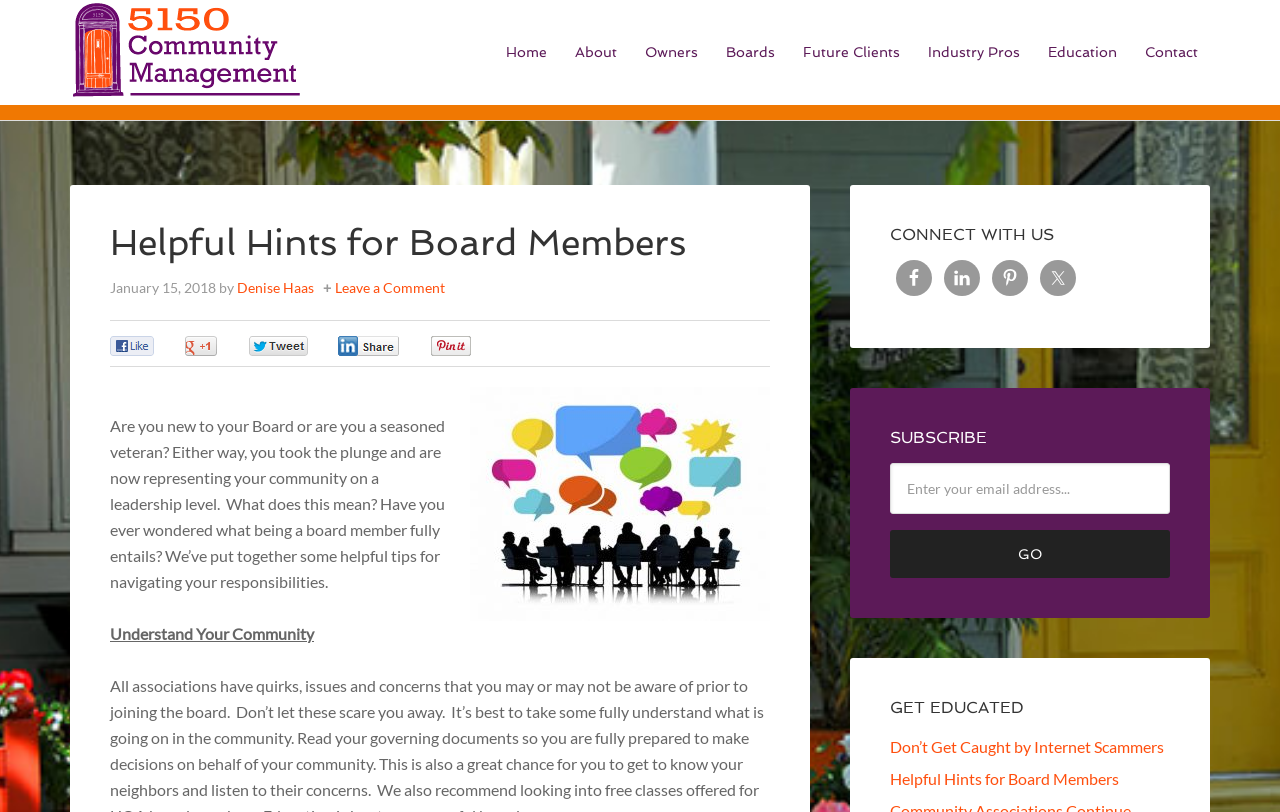Identify the bounding box coordinates of the region I need to click to complete this instruction: "Click on the 'Seongnam local disabled expedition to climb' link".

None